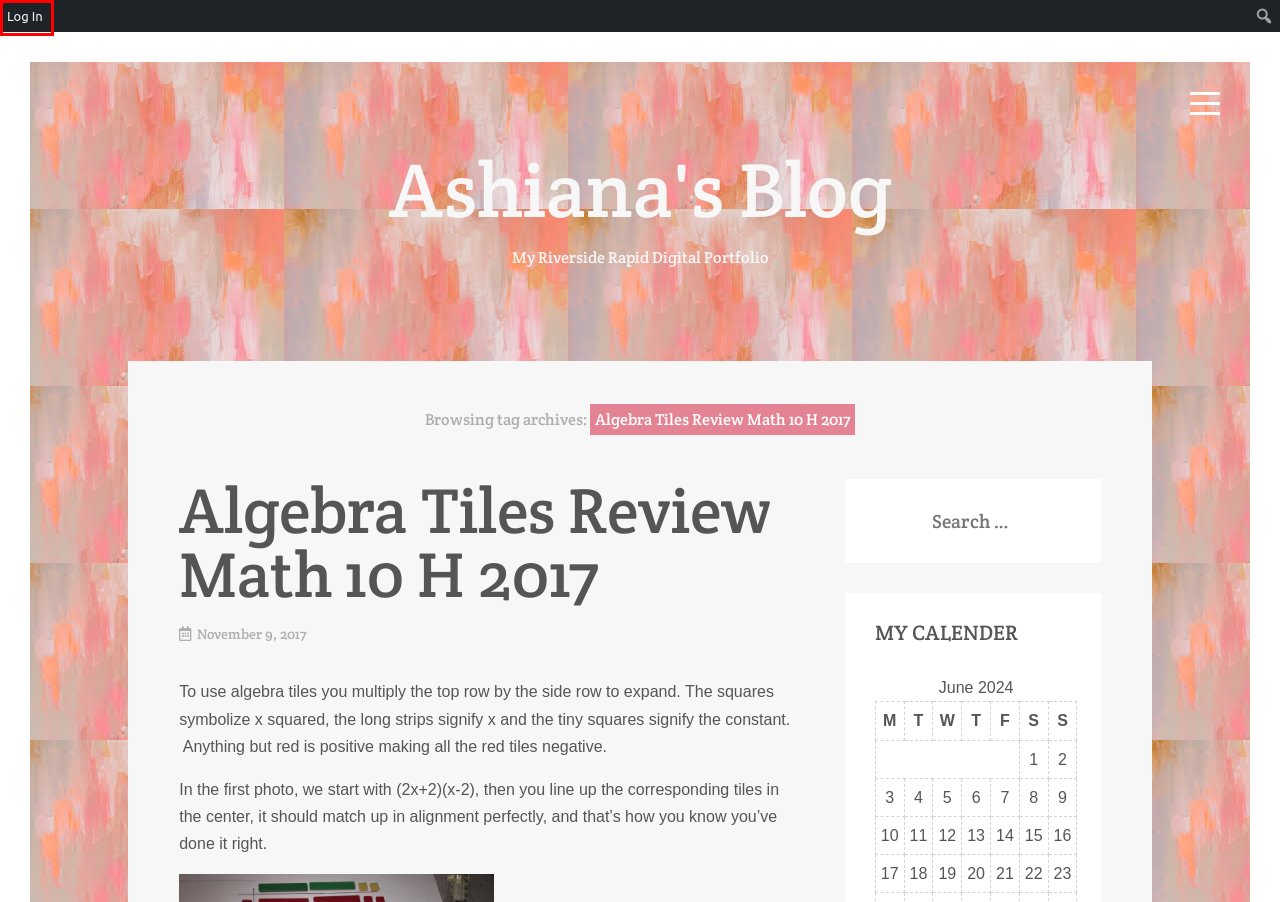Look at the screenshot of a webpage where a red bounding box surrounds a UI element. Your task is to select the best-matching webpage description for the new webpage after you click the element within the bounding box. The available options are:
A. communicationcc – Ashiana's Blog
B. Log In ‹ Ashiana's Blog — WordPress
C. ROB16EB1 – Ashiana's Blog
D. FBM – Ashiana's Blog
E. TOKTW2016HUBBARD – Ashiana's Blog
F. Rob16mindmap – Ashiana's Blog
G. Cells – Ashiana's Blog
H. Electricity – Ashiana's Blog

B